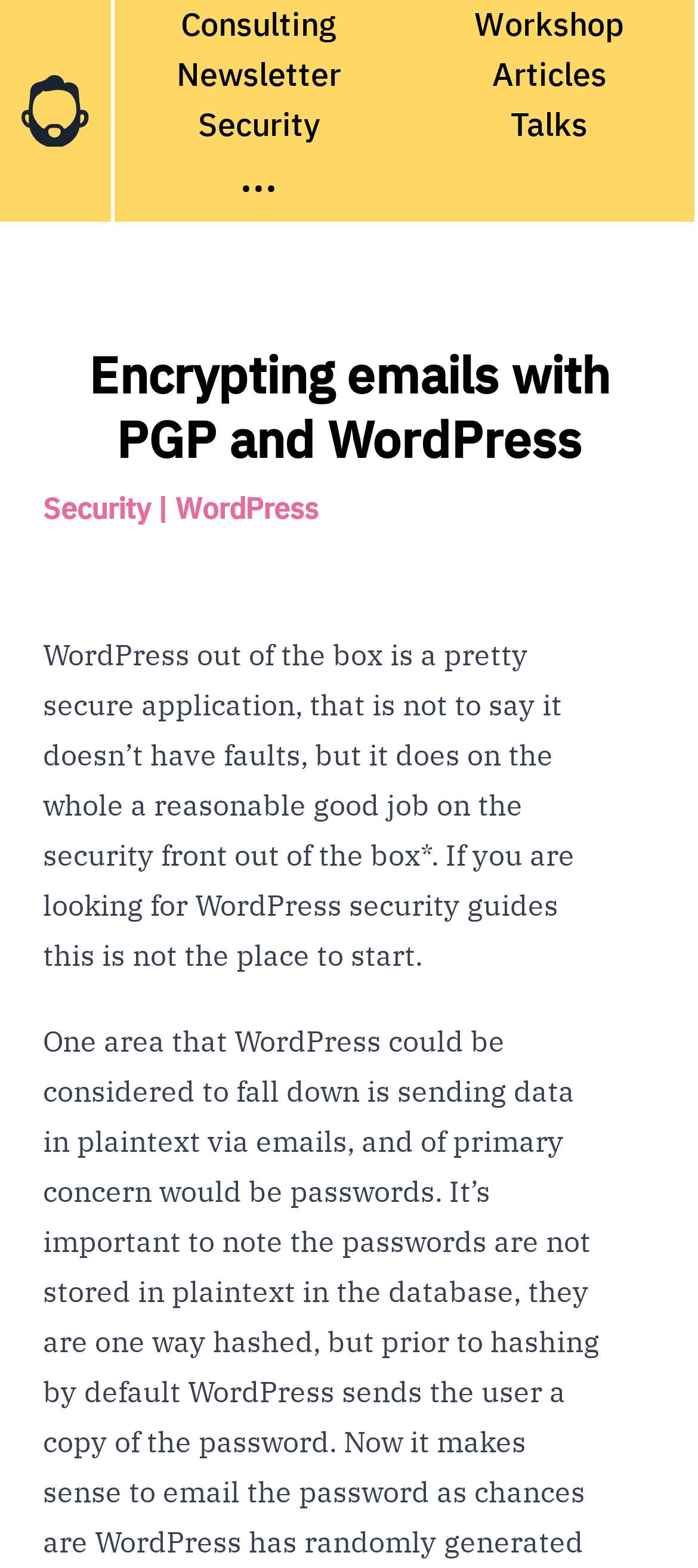Find the bounding box coordinates of the clickable area that will achieve the following instruction: "visit TimNash.co.uk".

[0.031, 0.048, 0.127, 0.094]